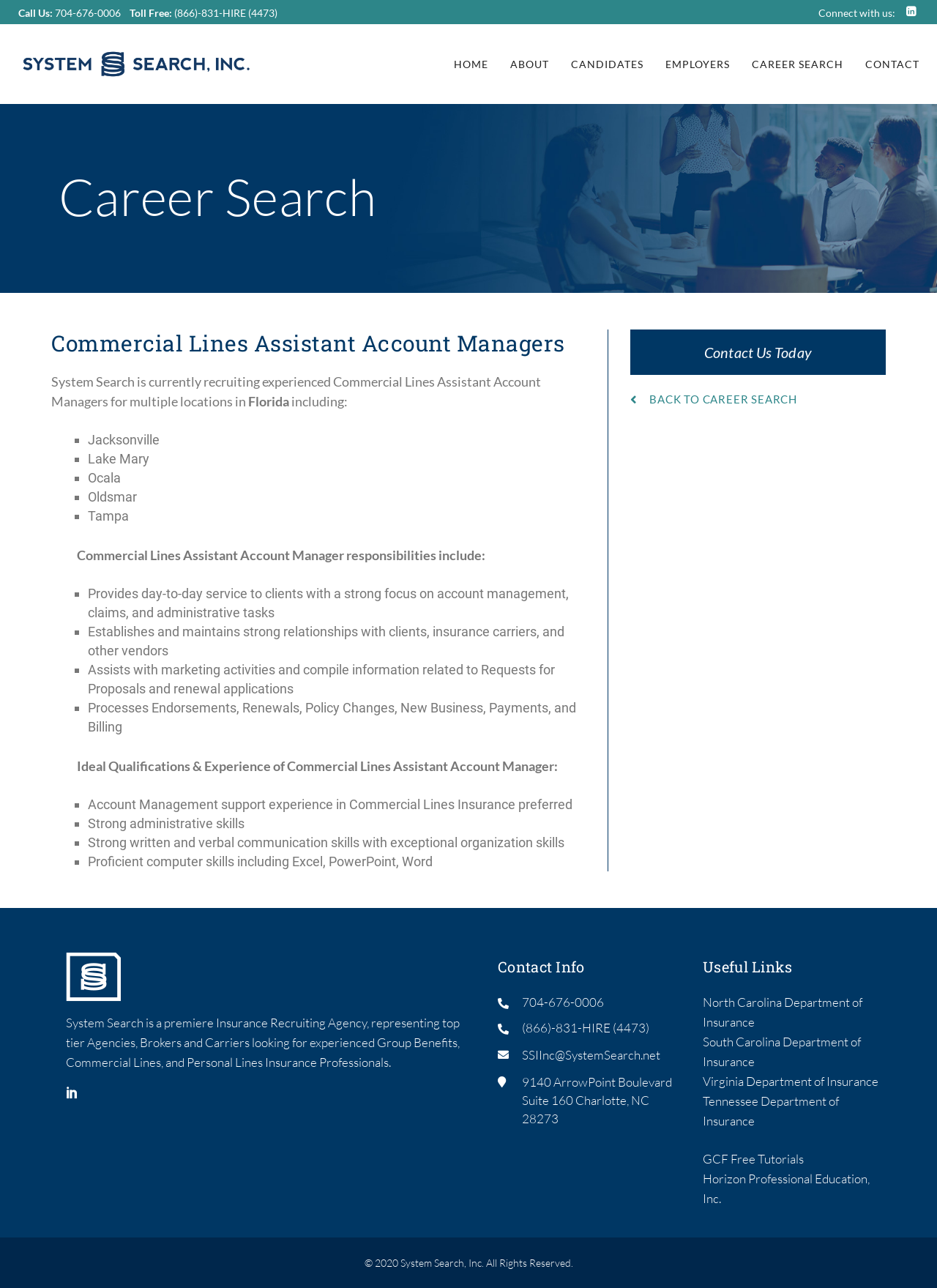Identify the bounding box coordinates necessary to click and complete the given instruction: "Call the phone number".

[0.059, 0.005, 0.138, 0.015]